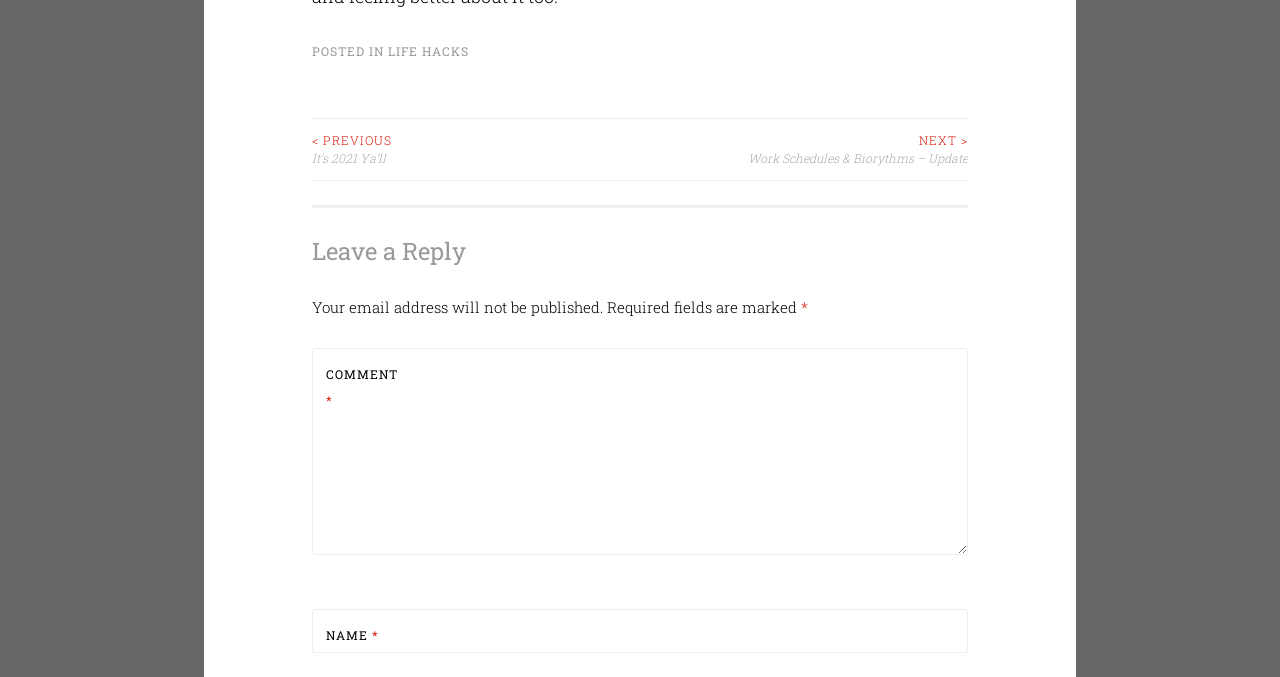Identify the bounding box coordinates for the UI element described by the following text: "Life Hacks". Provide the coordinates as four float numbers between 0 and 1, in the format [left, top, right, bottom].

[0.303, 0.063, 0.366, 0.087]